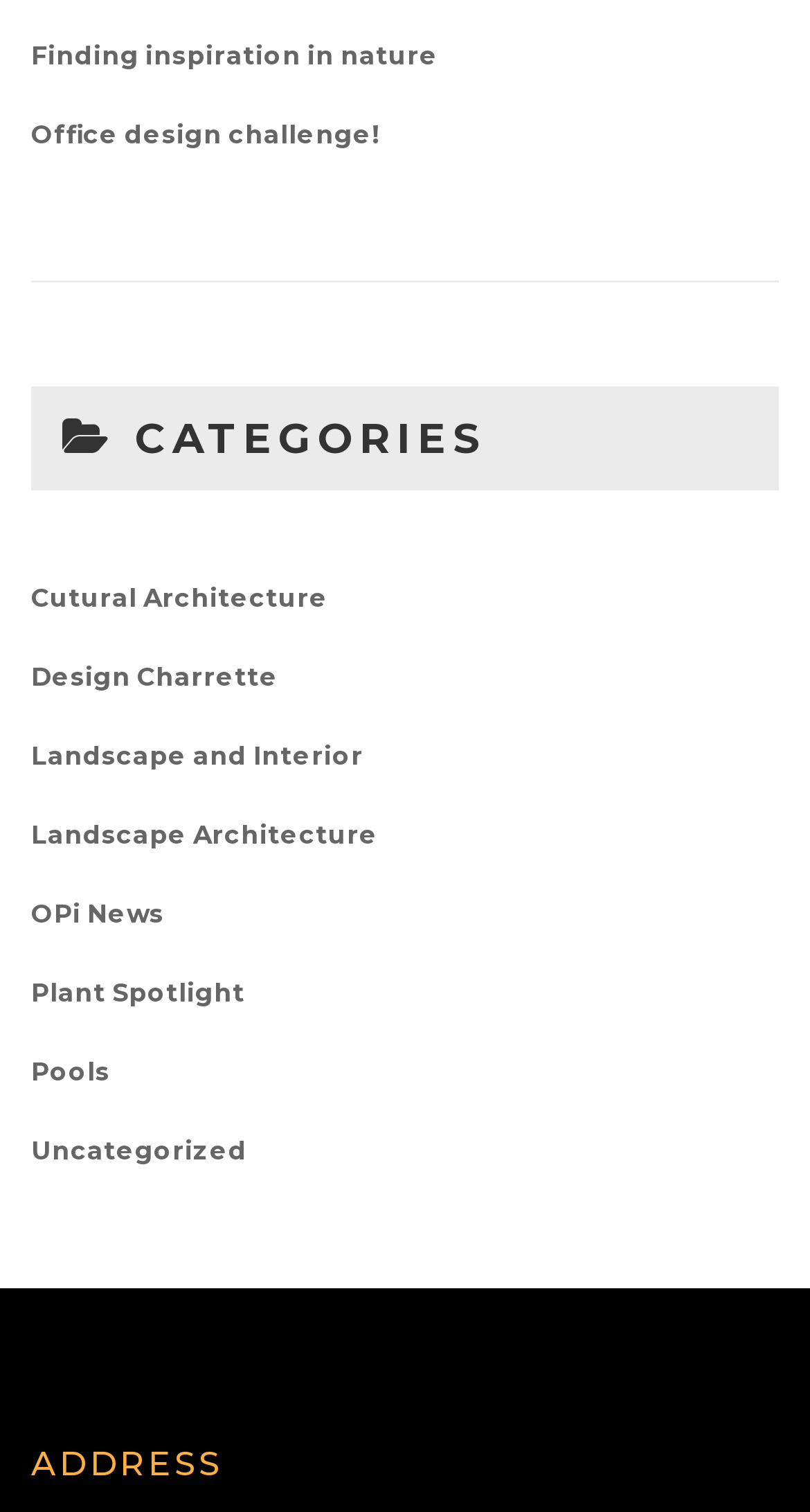Find the bounding box coordinates for the area that must be clicked to perform this action: "View the latest news from OPi News".

[0.038, 0.579, 0.203, 0.631]